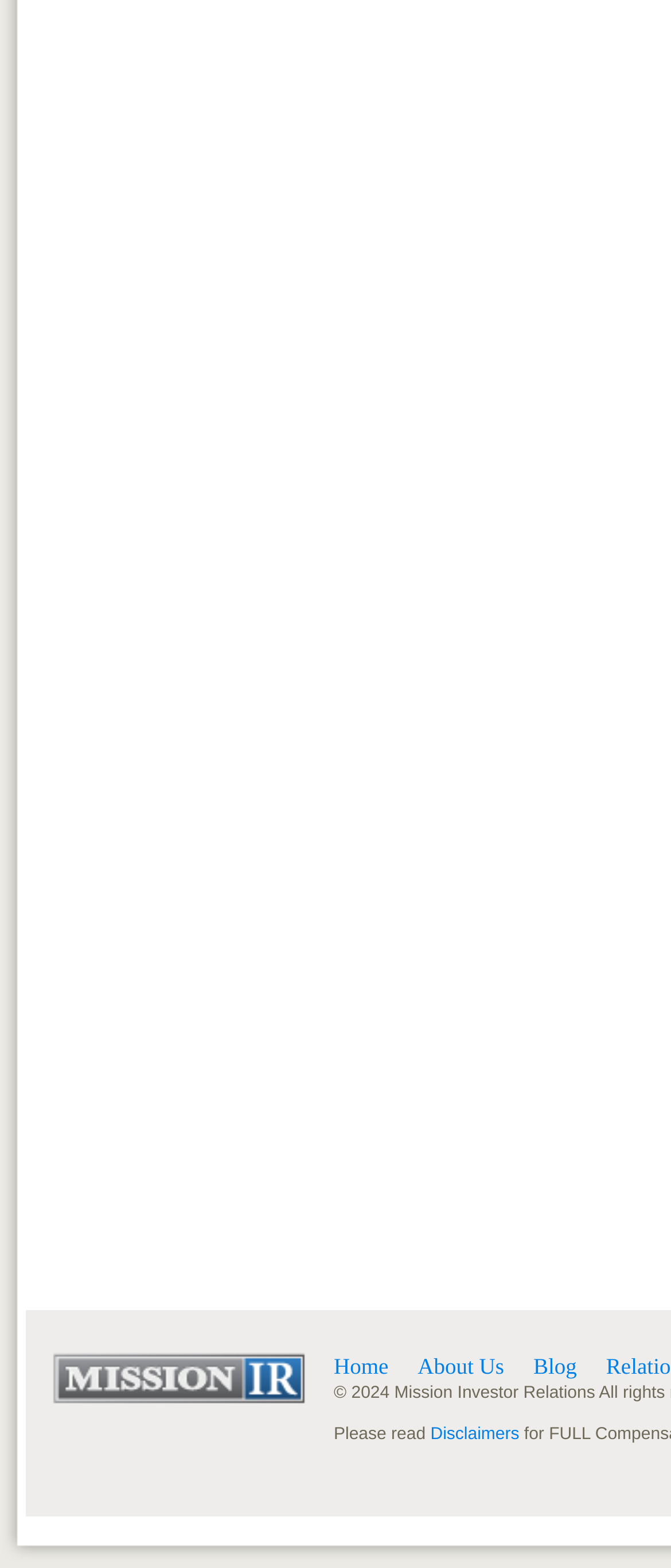Extract the bounding box for the UI element that matches this description: "About Us".

[0.623, 0.863, 0.751, 0.88]